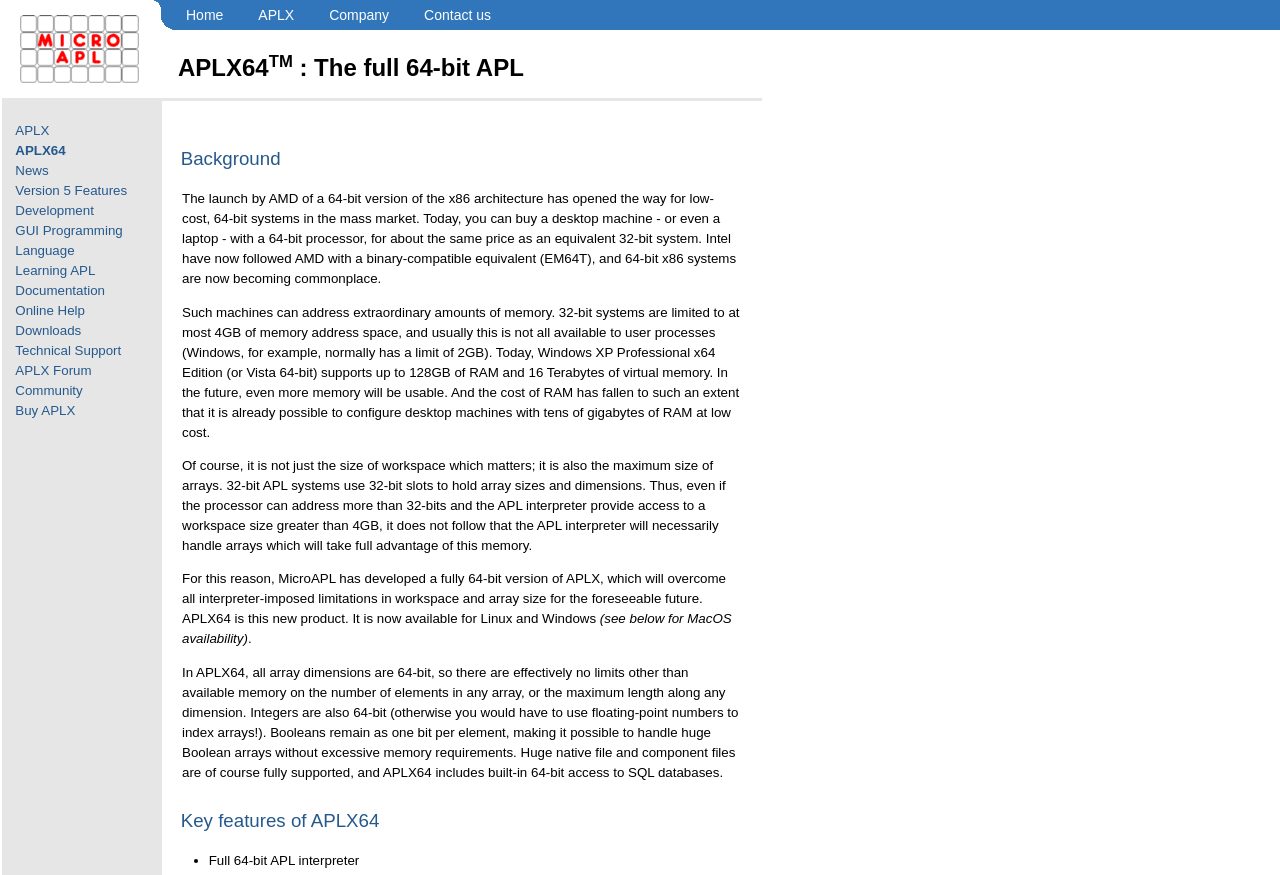Using the description: "Version 5 Features", determine the UI element's bounding box coordinates. Ensure the coordinates are in the format of four float numbers between 0 and 1, i.e., [left, top, right, bottom].

[0.012, 0.209, 0.099, 0.226]